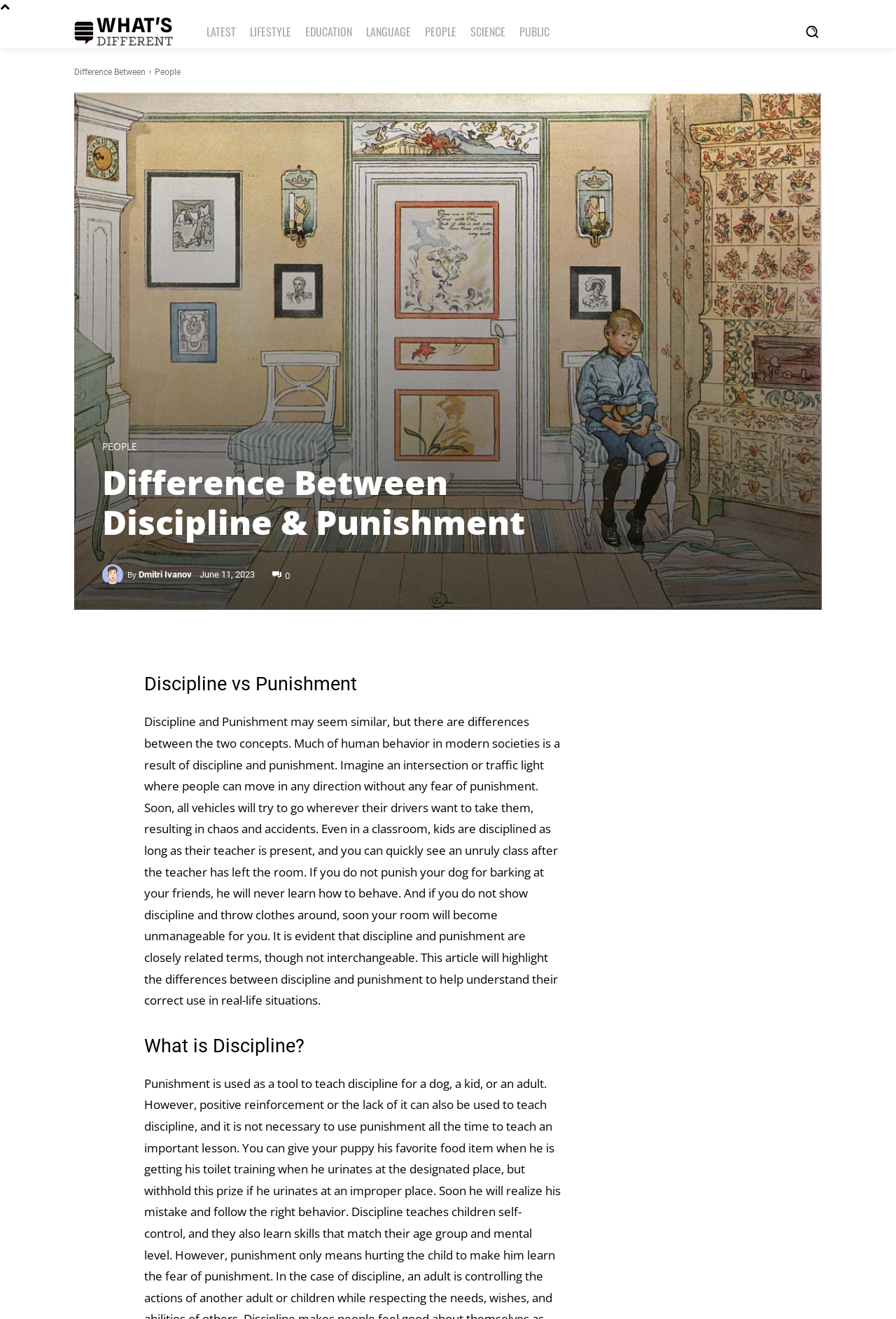Provide a one-word or short-phrase response to the question:
What is the main topic of the article?

Discipline vs Punishment